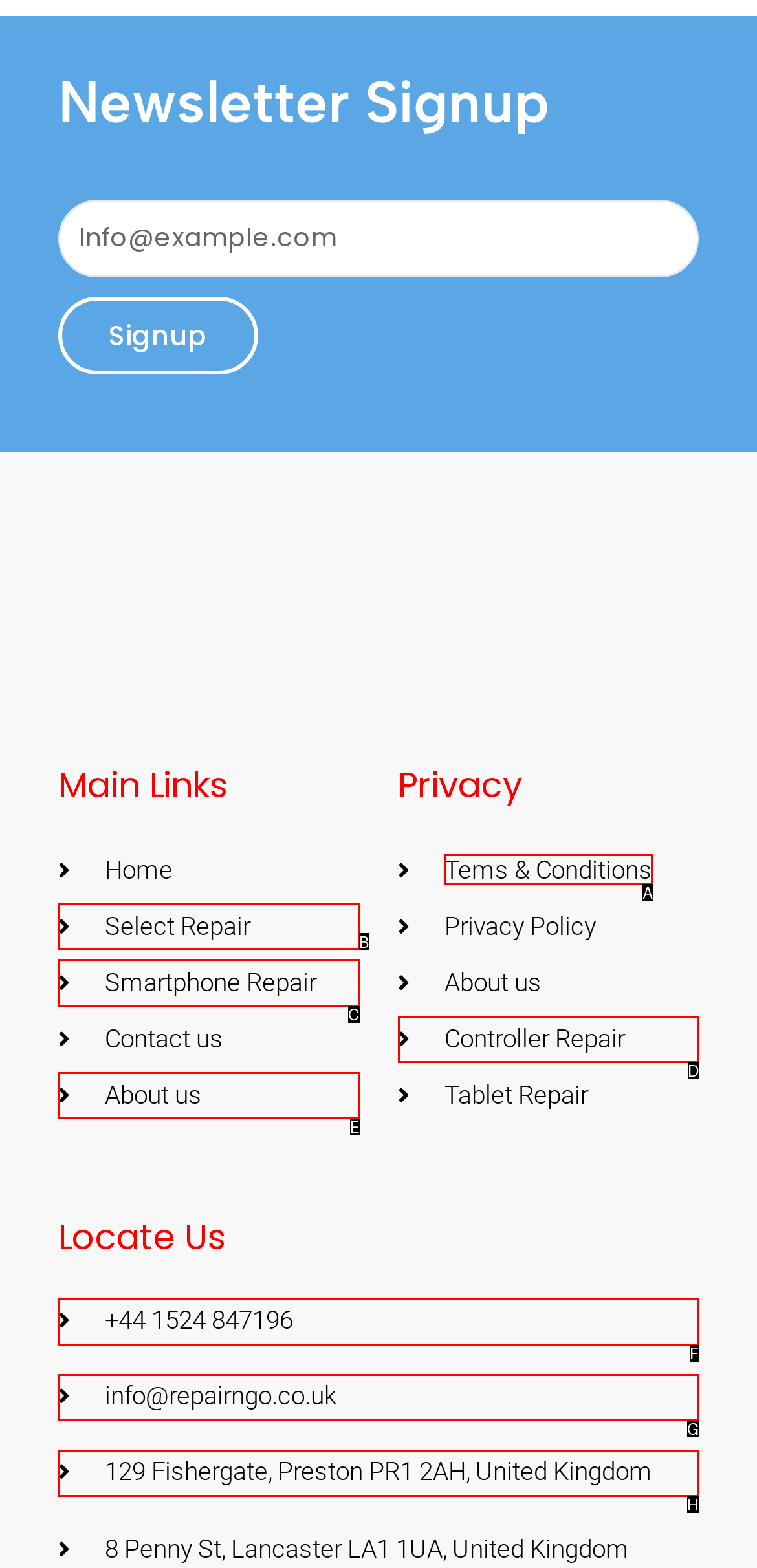Select the appropriate HTML element to click on to finish the task: View terms and conditions.
Answer with the letter corresponding to the selected option.

A